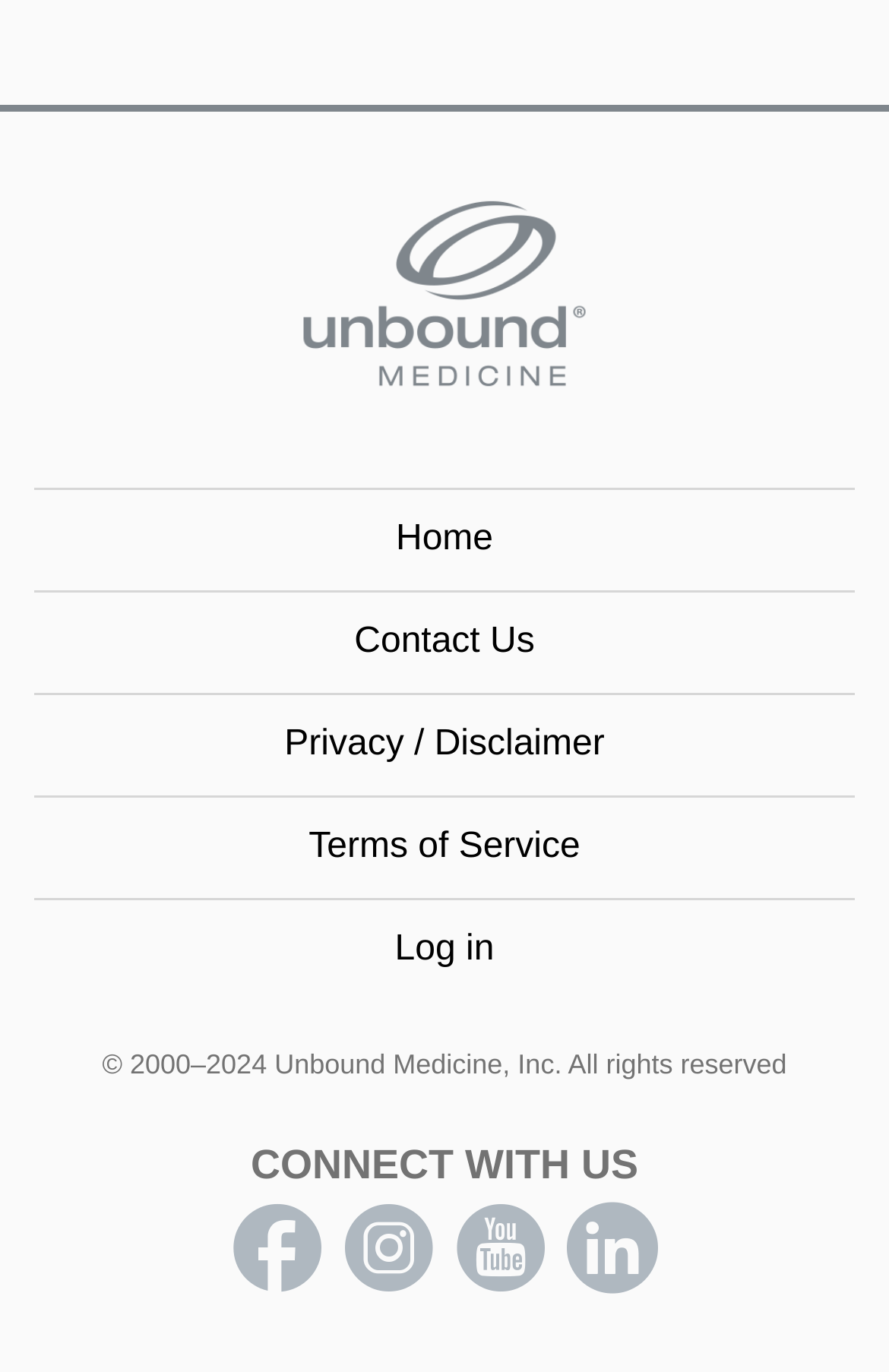Look at the image and write a detailed answer to the question: 
How many social media links are available?

The social media links can be found at the bottom of the webpage, and they are represented by icons. There are four links: Facebook, Instagram, YouTube, and LinkedIn.